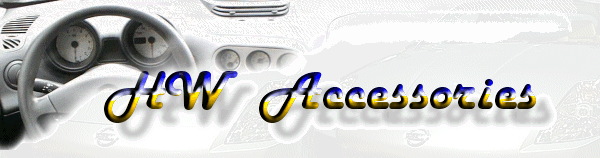Please provide a one-word or short phrase answer to the question:
What is the tone of the design?

Sophisticated